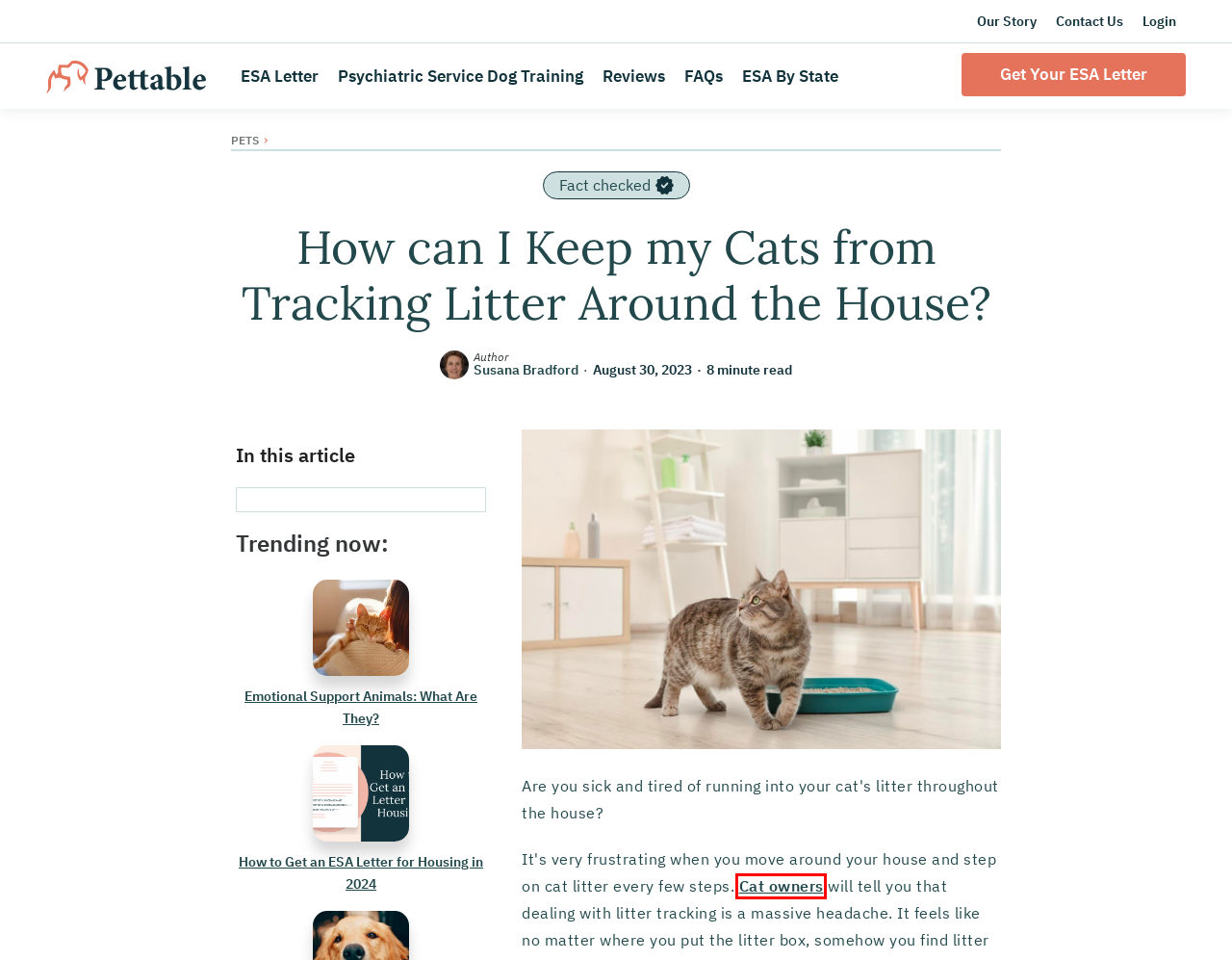Review the webpage screenshot and focus on the UI element within the red bounding box. Select the best-matching webpage description for the new webpage that follows after clicking the highlighted element. Here are the candidates:
A. ESA Professionals | Read Our Story | Pettable
B. All About Cat Litter - Everything You Needed To Know
C. Get Started PSD
D. Get Started
E. How to Register a Cat as an Emotional Support Animal
F. Housing Rights
G. ESA Letters For Your Pet – Fast, Easy & Legitimate | Pettable
H. Online Dog Training Courses for Puppies & Adult Dogs | Pettable Academy

E